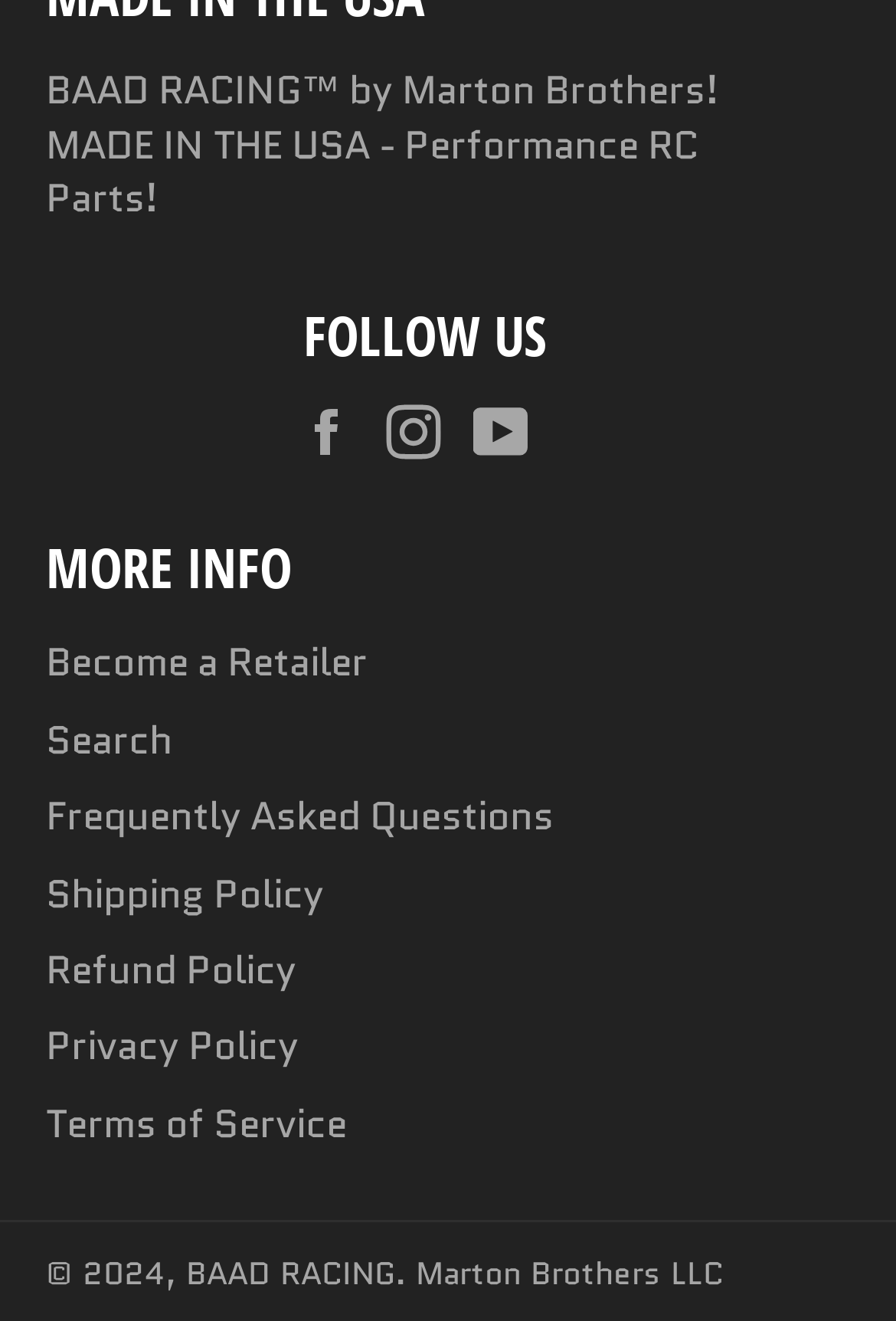Please specify the bounding box coordinates in the format (top-left x, top-left y, bottom-right x, bottom-right y), with values ranging from 0 to 1. Identify the bounding box for the UI component described as follows: Margaret Moore | Mercury Staff

None